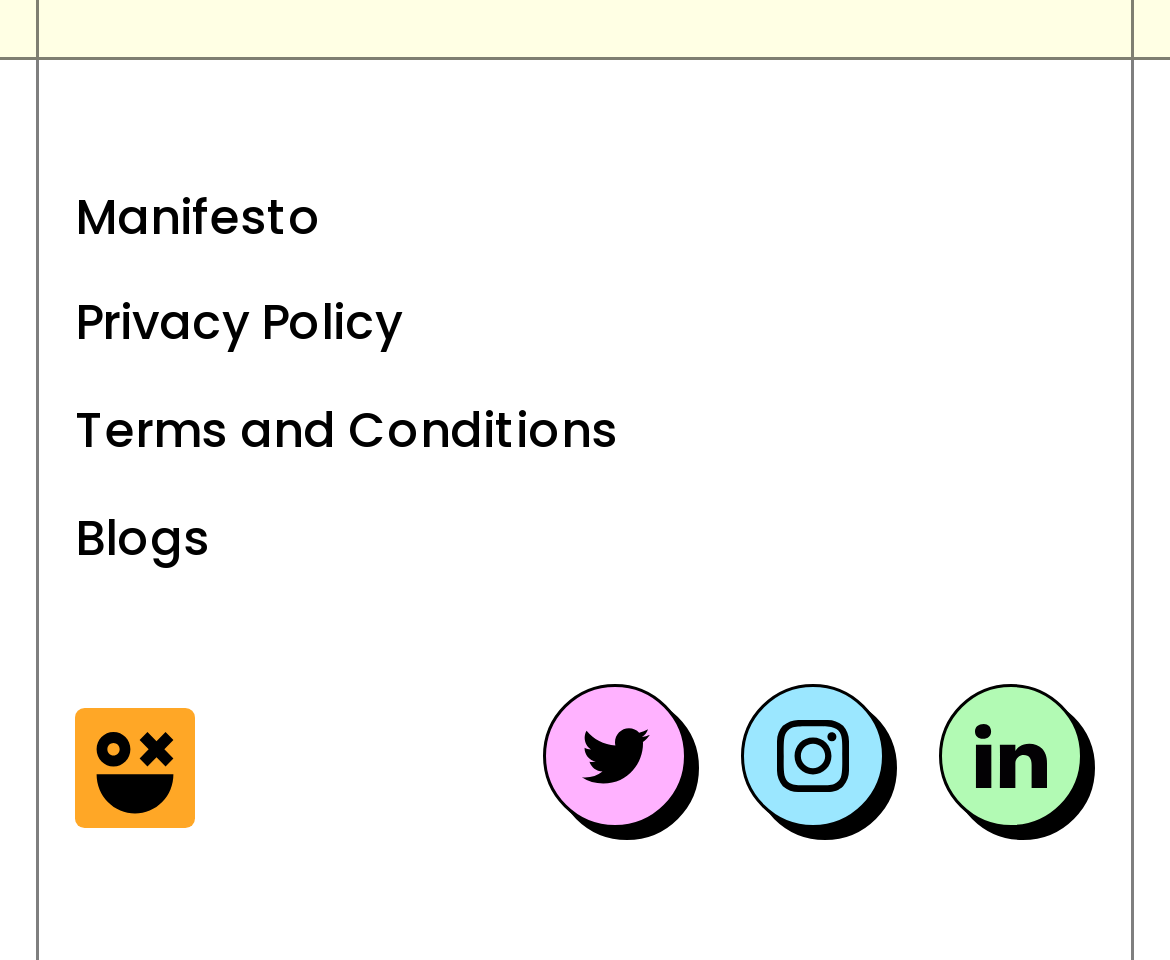What is the relative position of the 'checklist.gg' link and its corresponding image?
Provide an in-depth and detailed explanation in response to the question.

By comparing the y1 and y2 coordinates of the 'checklist.gg' link and its corresponding image, I found that the image has a larger y1 value, indicating that it is positioned below the link.